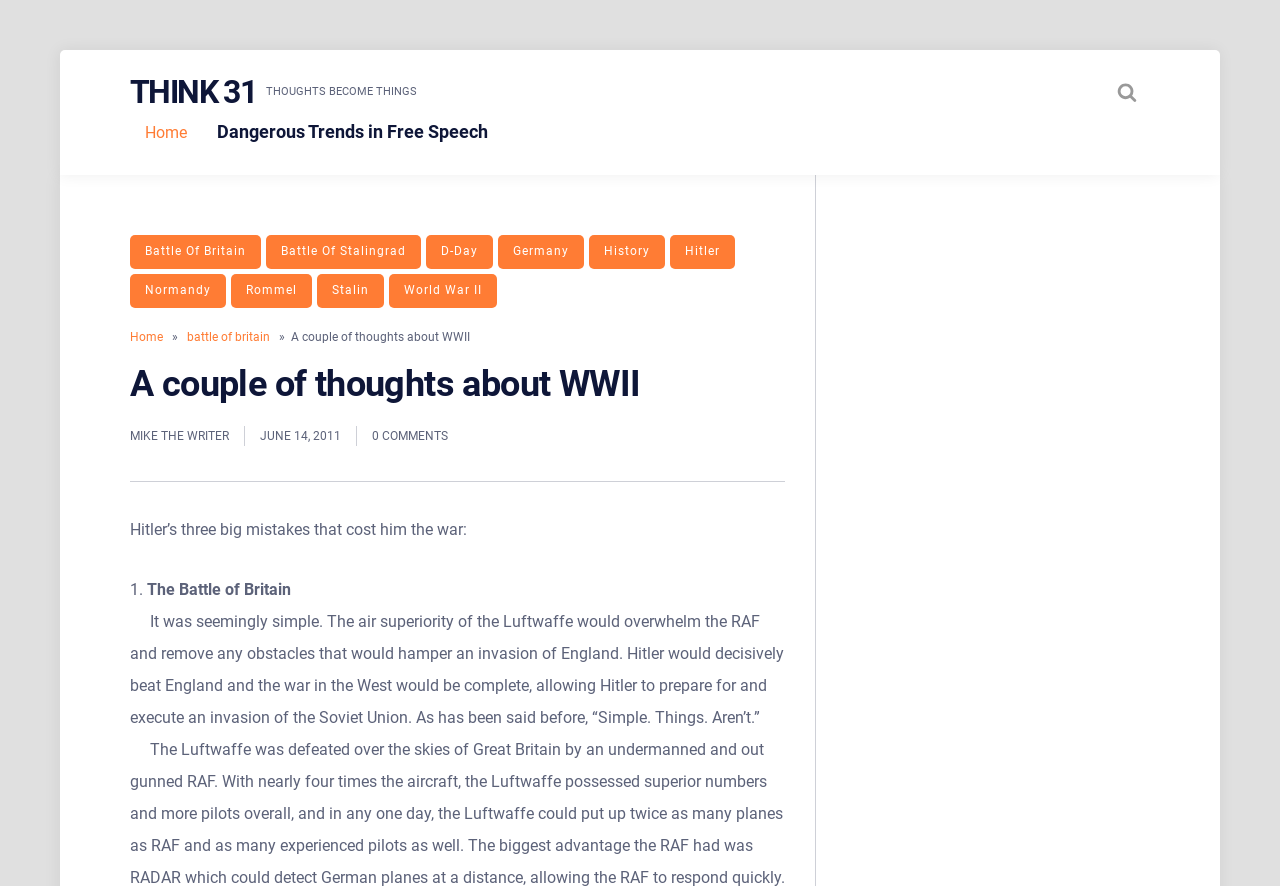What is the topic of the article?
Please provide a detailed and comprehensive answer to the question.

The article's topic can be inferred from the text content, specifically the sentence 'Hitler’s three big mistakes that cost him the war:' and the subsequent list of mistakes.